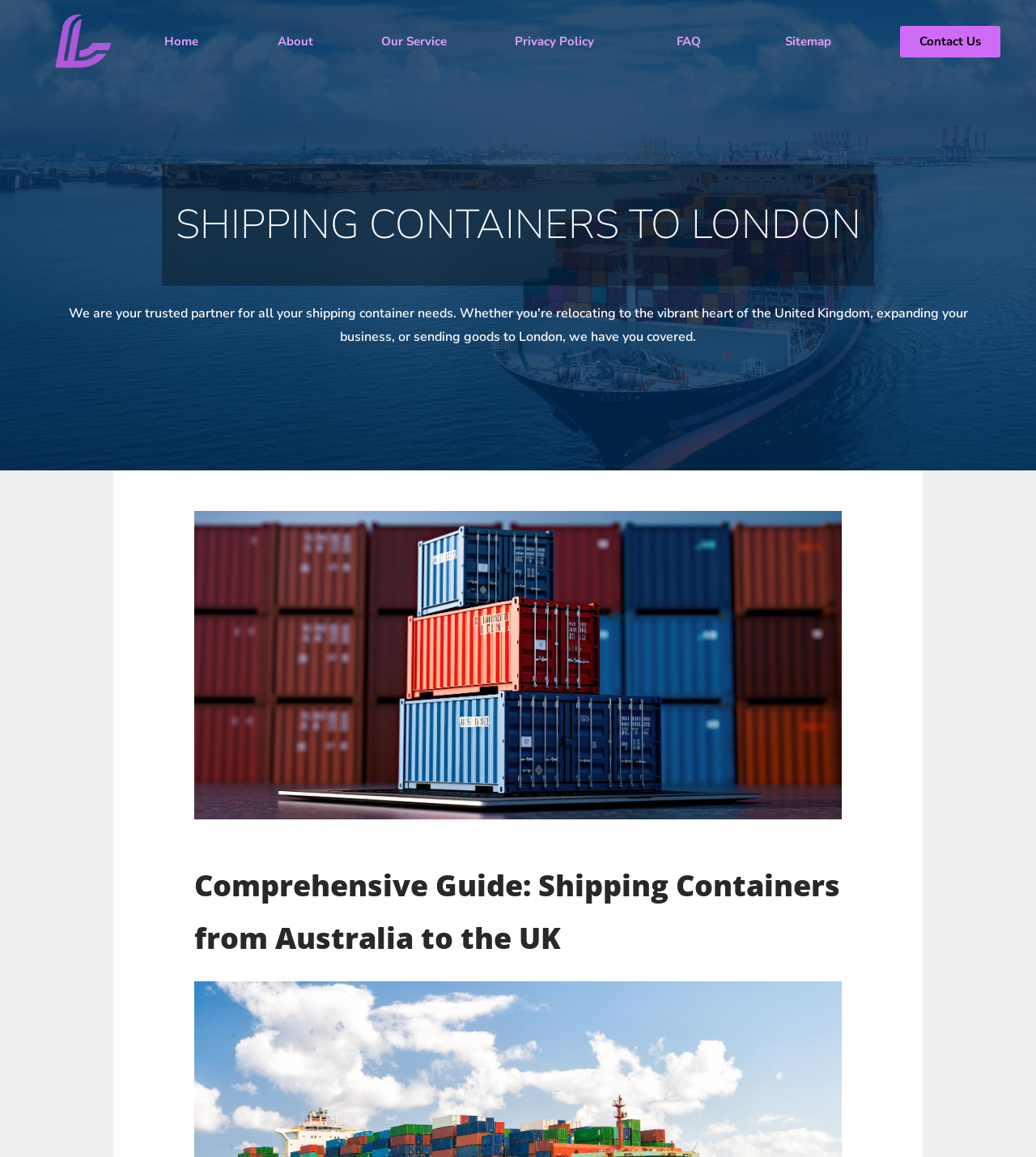Please provide the bounding box coordinates for the element that needs to be clicked to perform the instruction: "View the 'About' page". The coordinates must consist of four float numbers between 0 and 1, formatted as [left, top, right, bottom].

[0.268, 0.029, 0.302, 0.043]